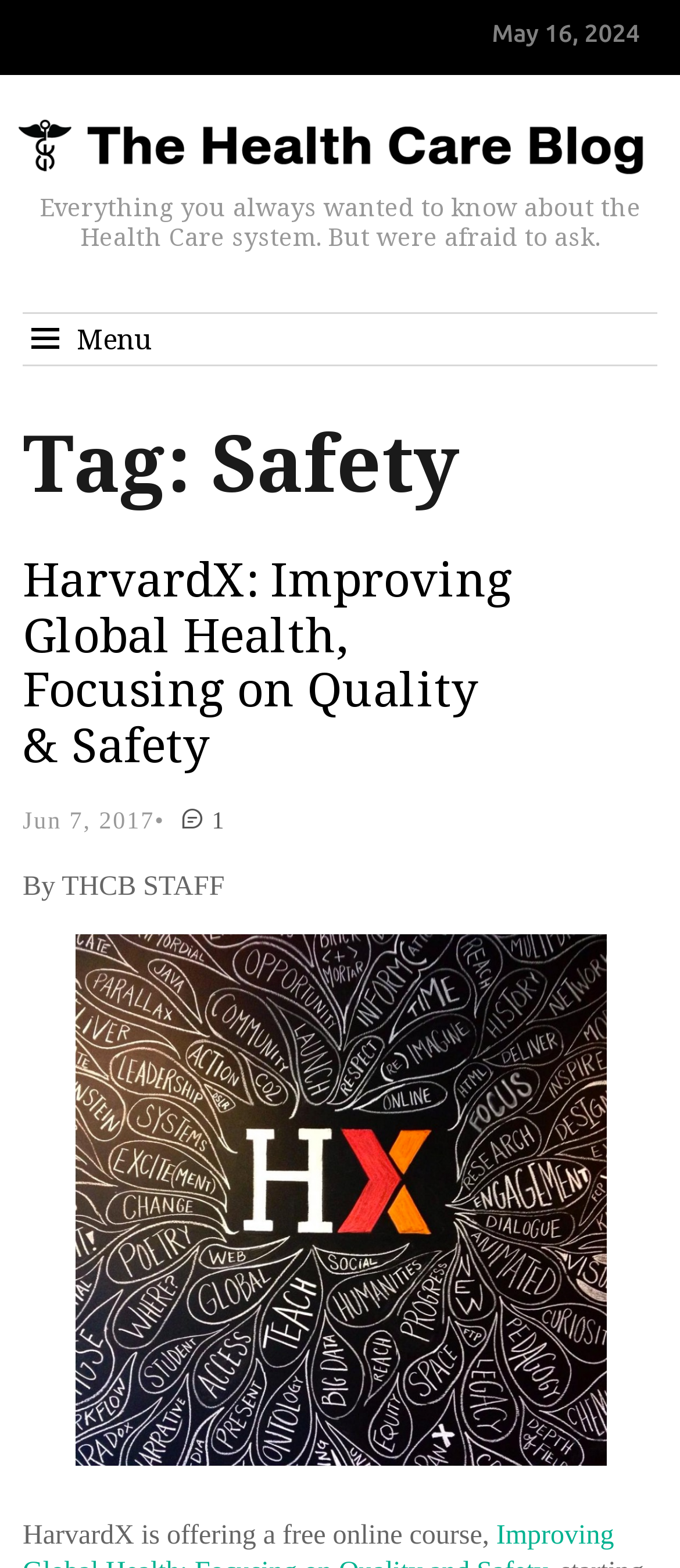Please look at the image and answer the question with a detailed explanation: How many headings are on the webpage?

I counted the number of heading elements on the webpage, which are 'Home', 'Everything you always wanted to know about the Health Care system. But were afraid to ask.', 'Menu', and 'Tag: Safety'.